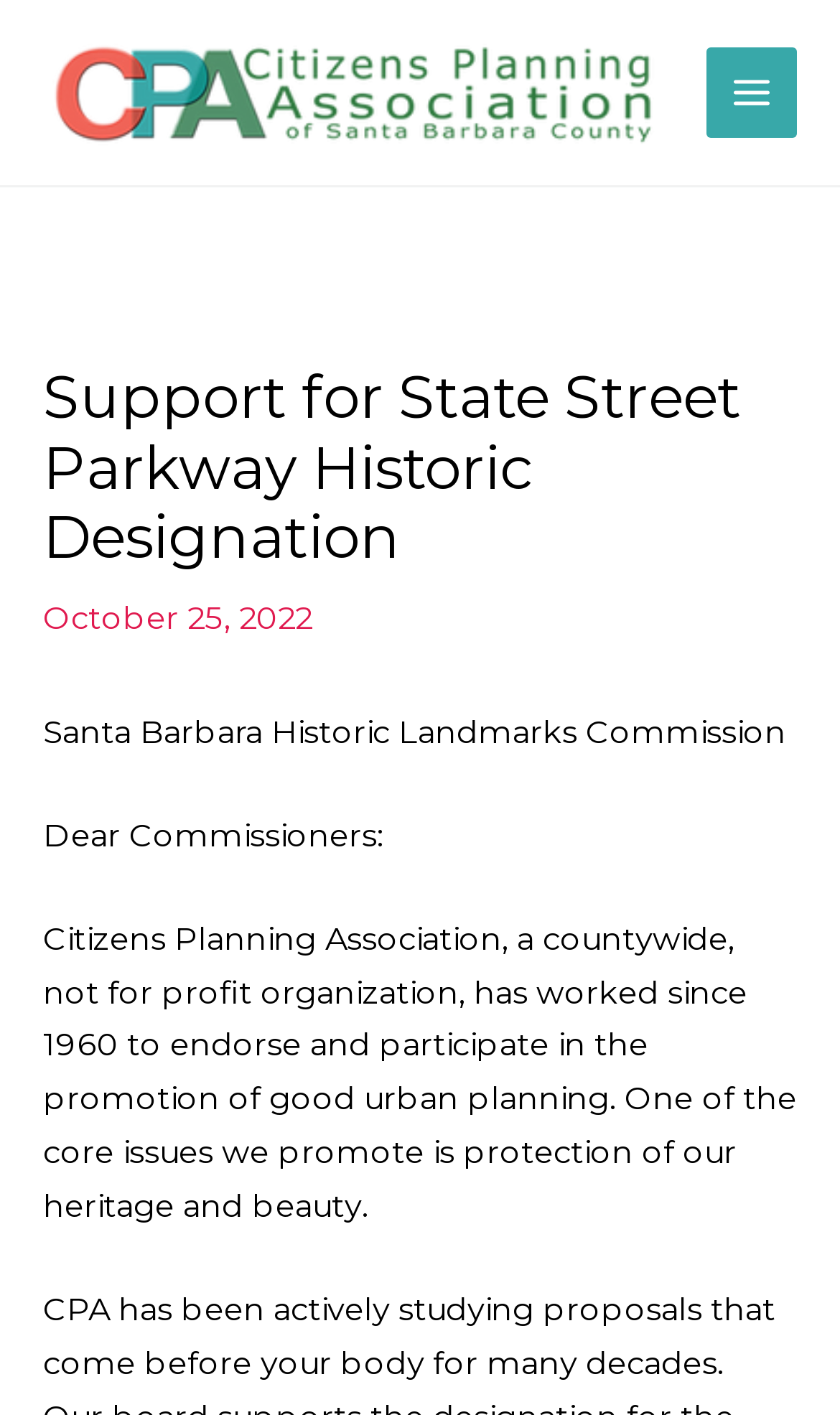What is the main topic of the webpage?
Provide a detailed answer to the question, using the image to inform your response.

I found the answer by looking at the heading element with the text 'Support for State Street Parkway Historic Designation', which suggests that the main topic of the webpage is related to this historic designation.